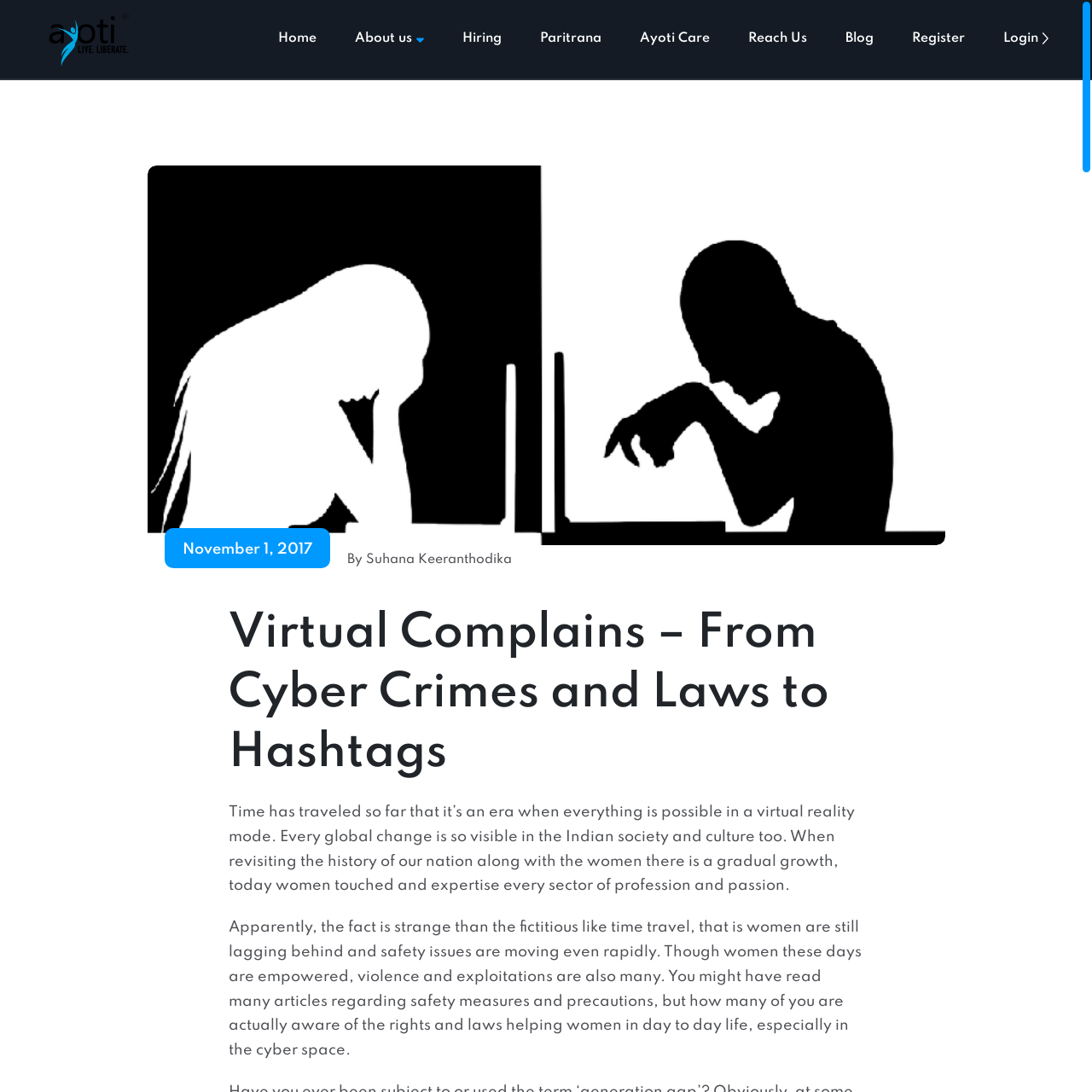Please give a one-word or short phrase response to the following question: 
How many navigation links are present in the top menu?

9